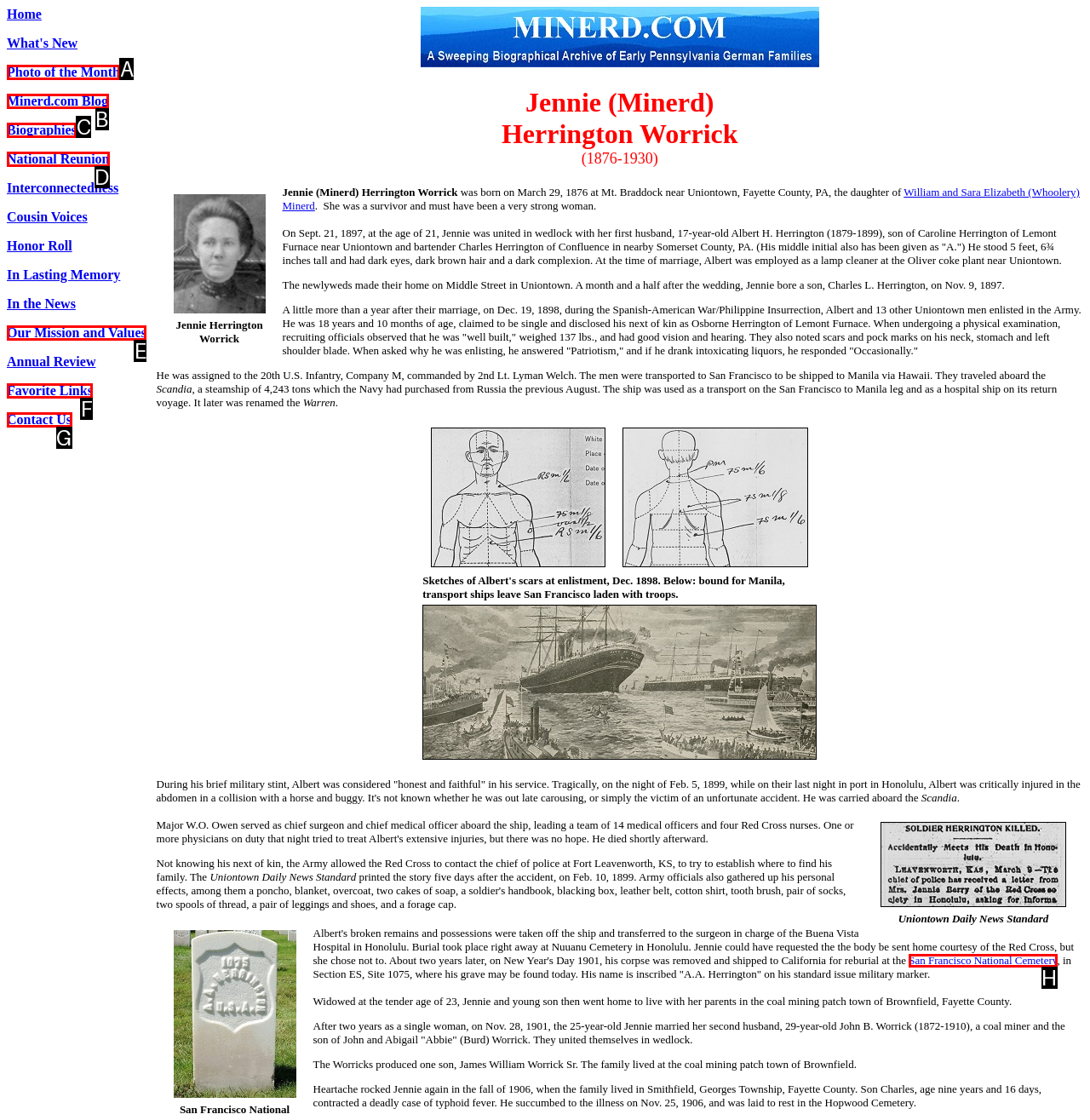Identify which HTML element matches the description: Photo of the Month
Provide your answer in the form of the letter of the correct option from the listed choices.

A